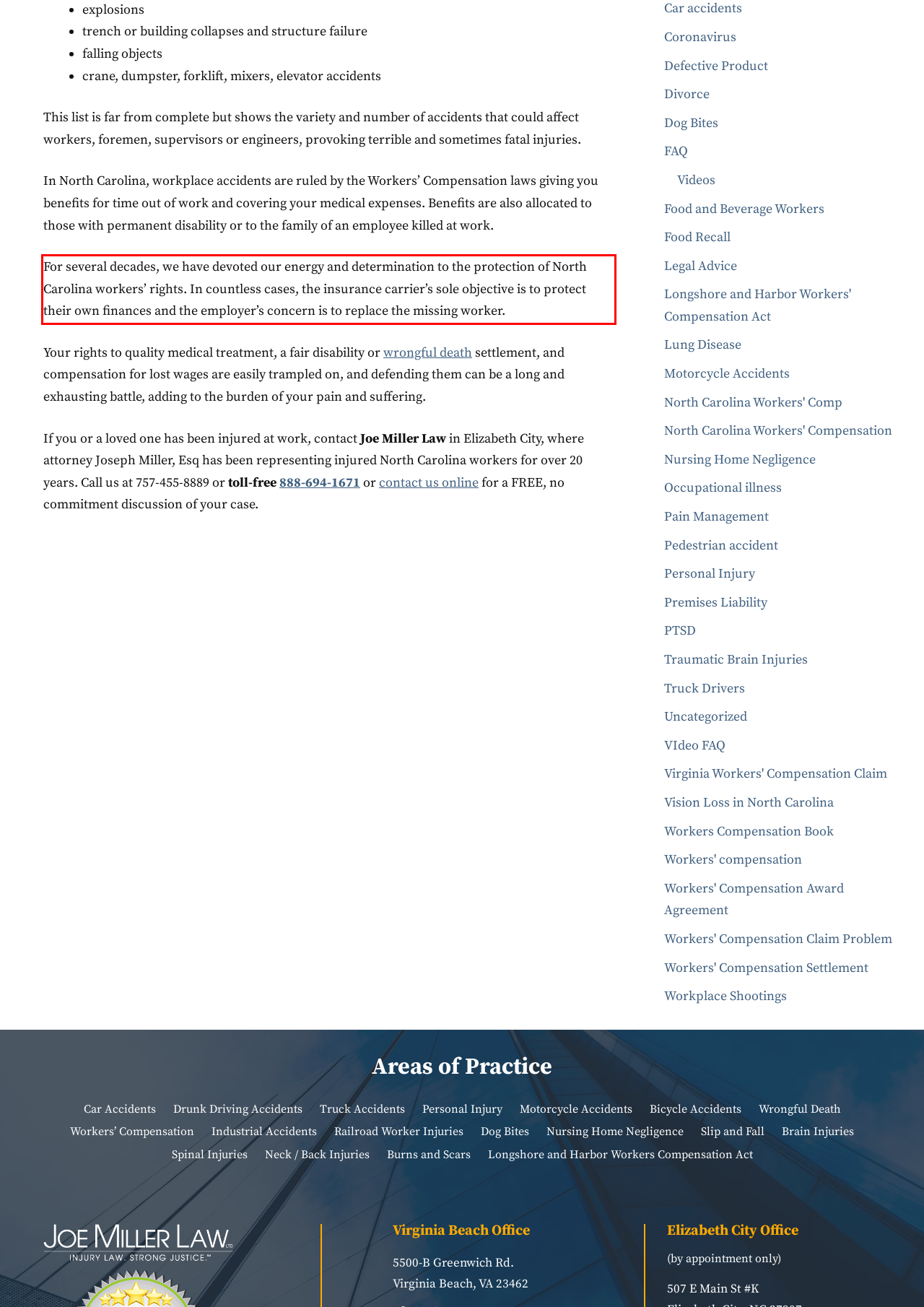Identify the text inside the red bounding box on the provided webpage screenshot by performing OCR.

For several decades, we have devoted our energy and determination to the protection of North Carolina workers’ rights. In countless cases, the insurance carrier’s sole objective is to protect their own finances and the employer’s concern is to replace the missing worker.